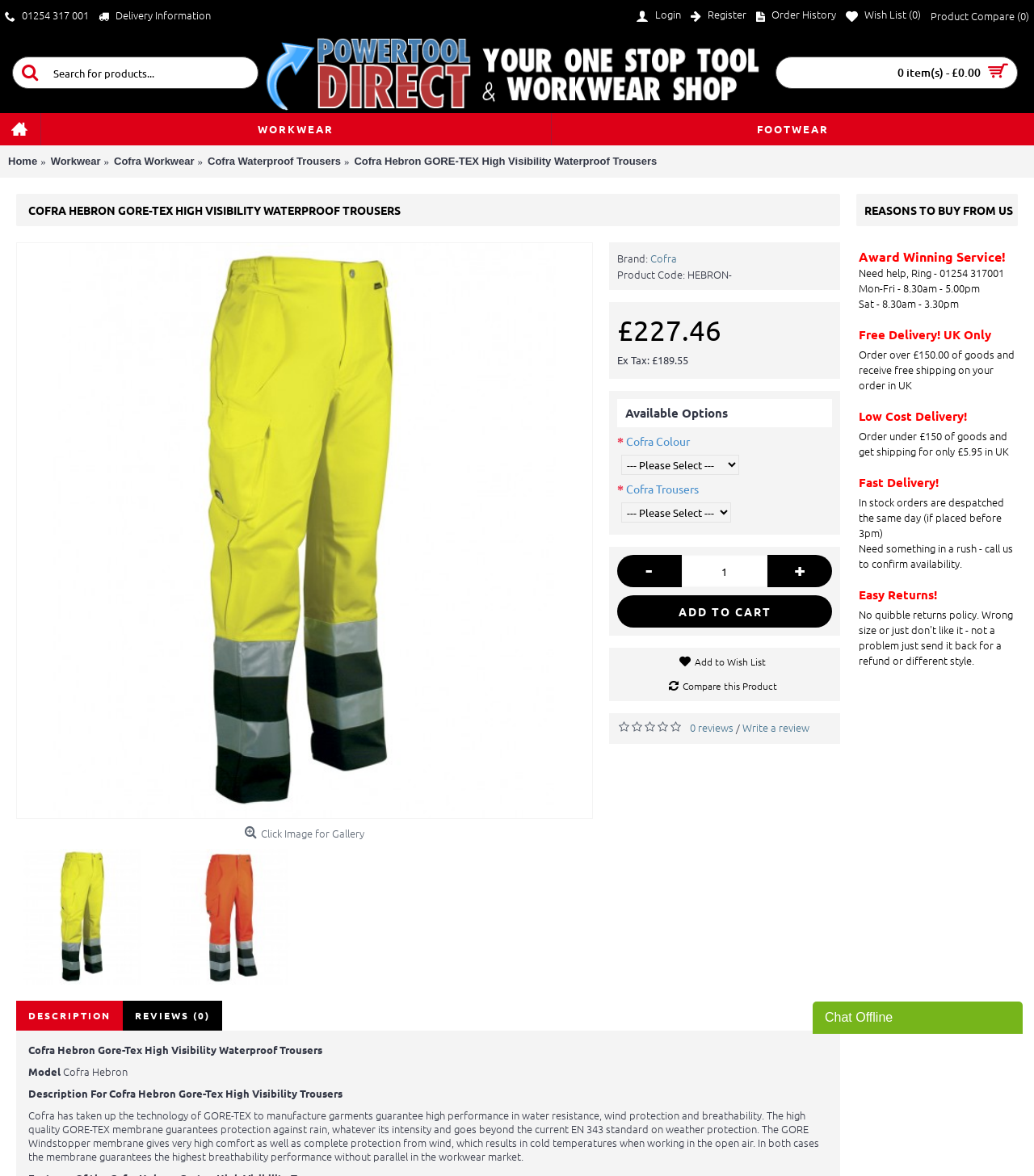What is the minimum order value for free shipping?
Look at the webpage screenshot and answer the question with a detailed explanation.

I found the minimum order value for free shipping by reading the 'Free Delivery!' section on the webpage, which states that orders over £150.00 of goods receive free shipping in the UK.